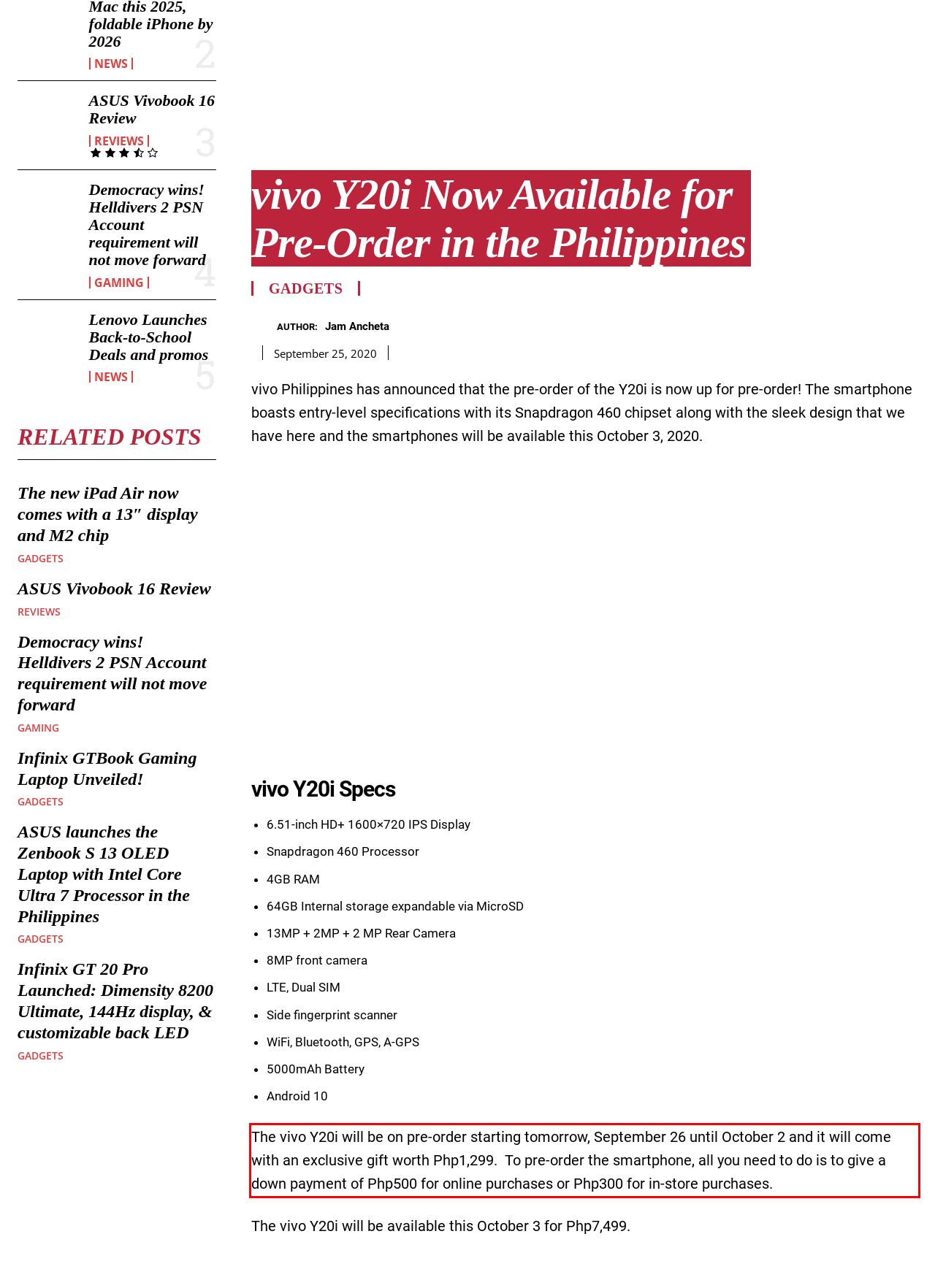Please extract the text content from the UI element enclosed by the red rectangle in the screenshot.

The vivo Y20i will be on pre-order starting tomorrow, September 26 until October 2 and it will come with an exclusive gift worth Php1,299. To pre-order the smartphone, all you need to do is to give a down payment of Php500 for online purchases or Php300 for in-store purchases.